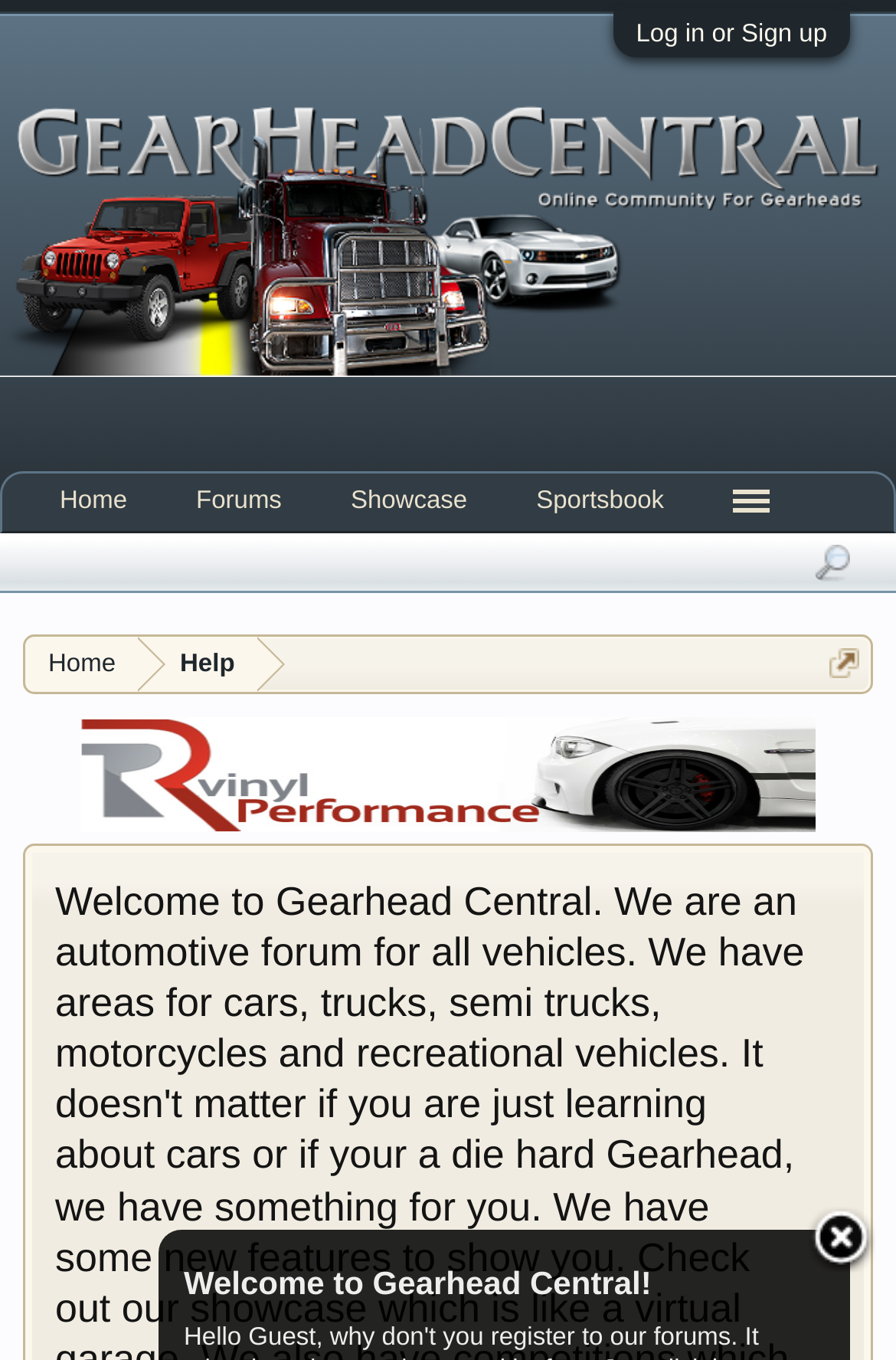Respond with a single word or short phrase to the following question: 
What is the function of the 'Search' element?

To search the website